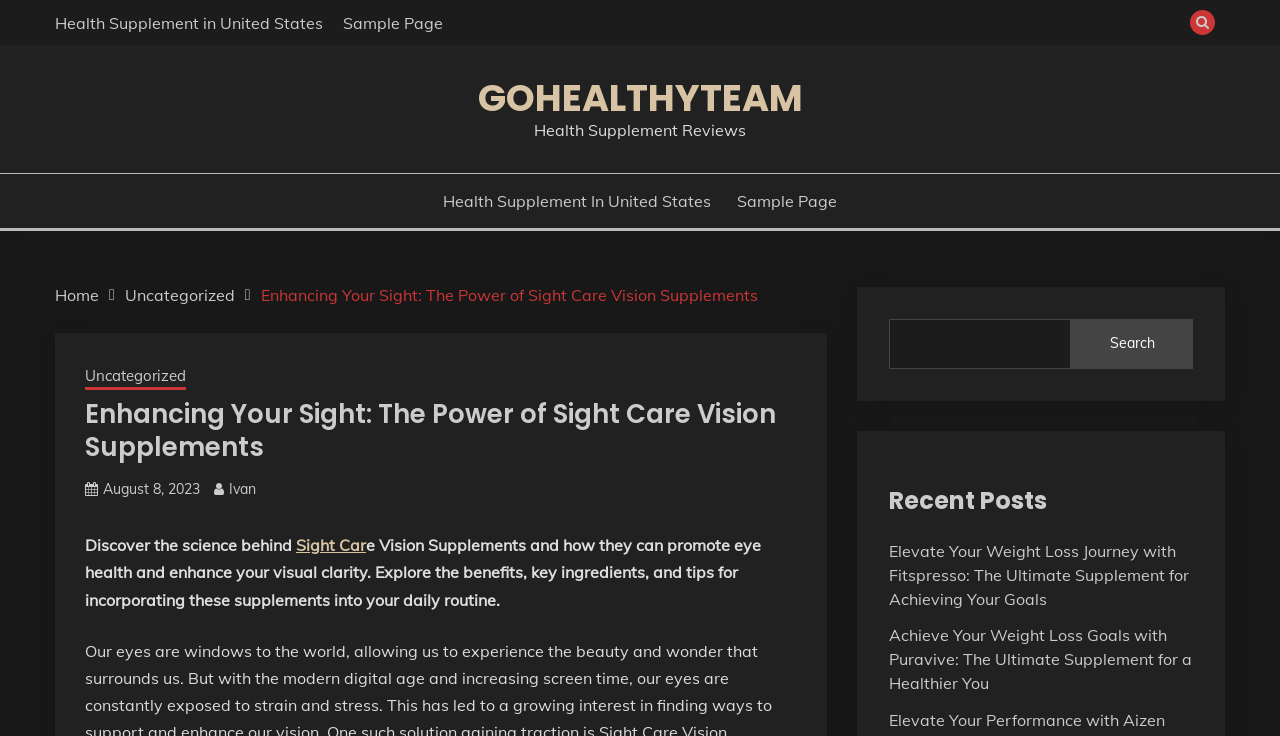Show the bounding box coordinates of the element that should be clicked to complete the task: "Read the latest post 'A-B Trust: Maximizing Estate Planning Benefits and Tax Savings'".

None